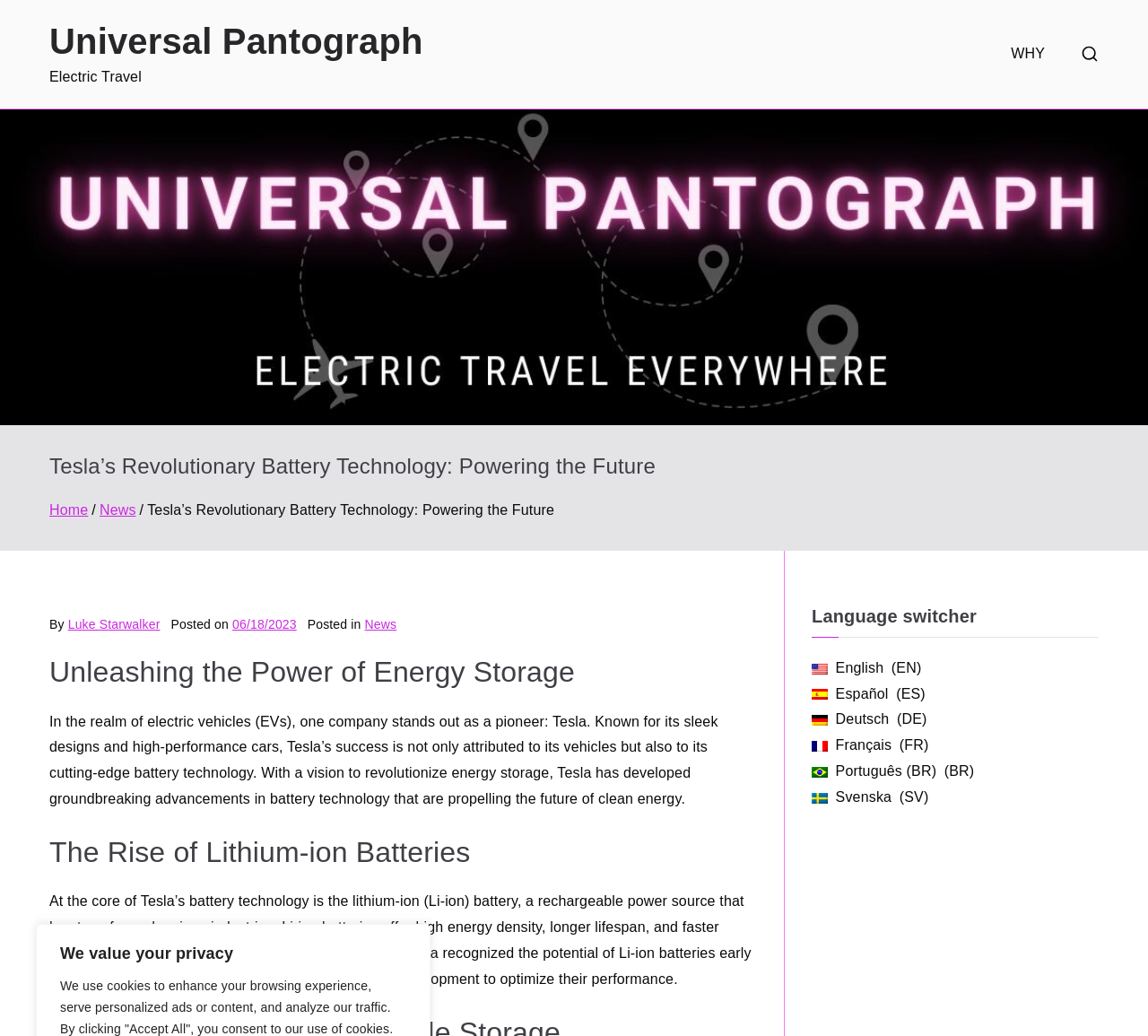How many language options are available?
Please provide a single word or phrase as the answer based on the screenshot.

6